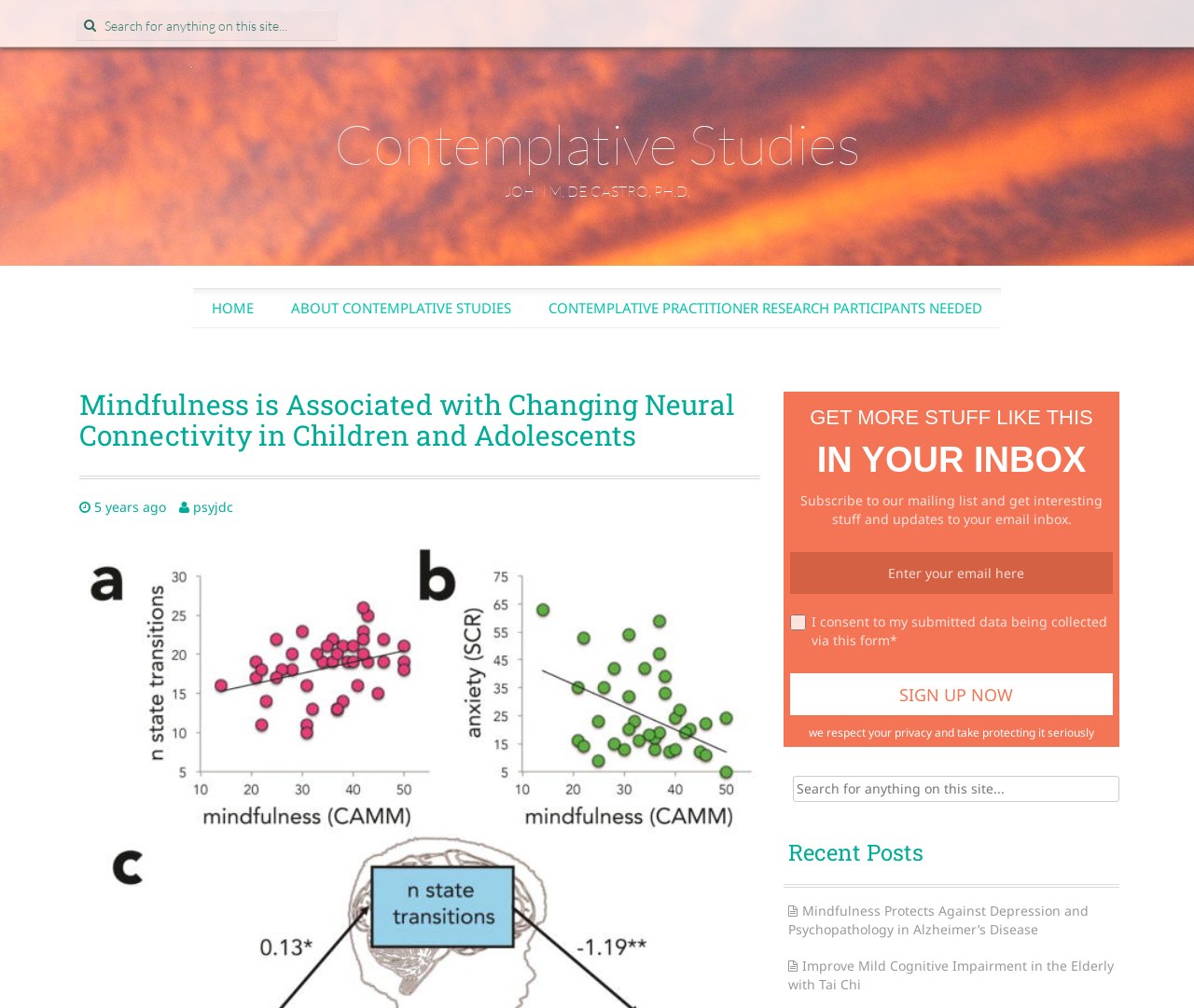Determine the coordinates of the bounding box for the clickable area needed to execute this instruction: "Click on the Sign Up Now button".

[0.662, 0.668, 0.932, 0.71]